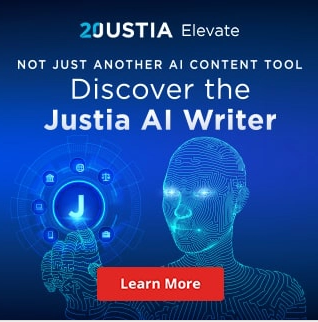What is above the human figure?
Please provide a full and detailed response to the question.

Above the human figure, various legal icons are integrated into the background, emphasizing the tool's focus on legal assistance.